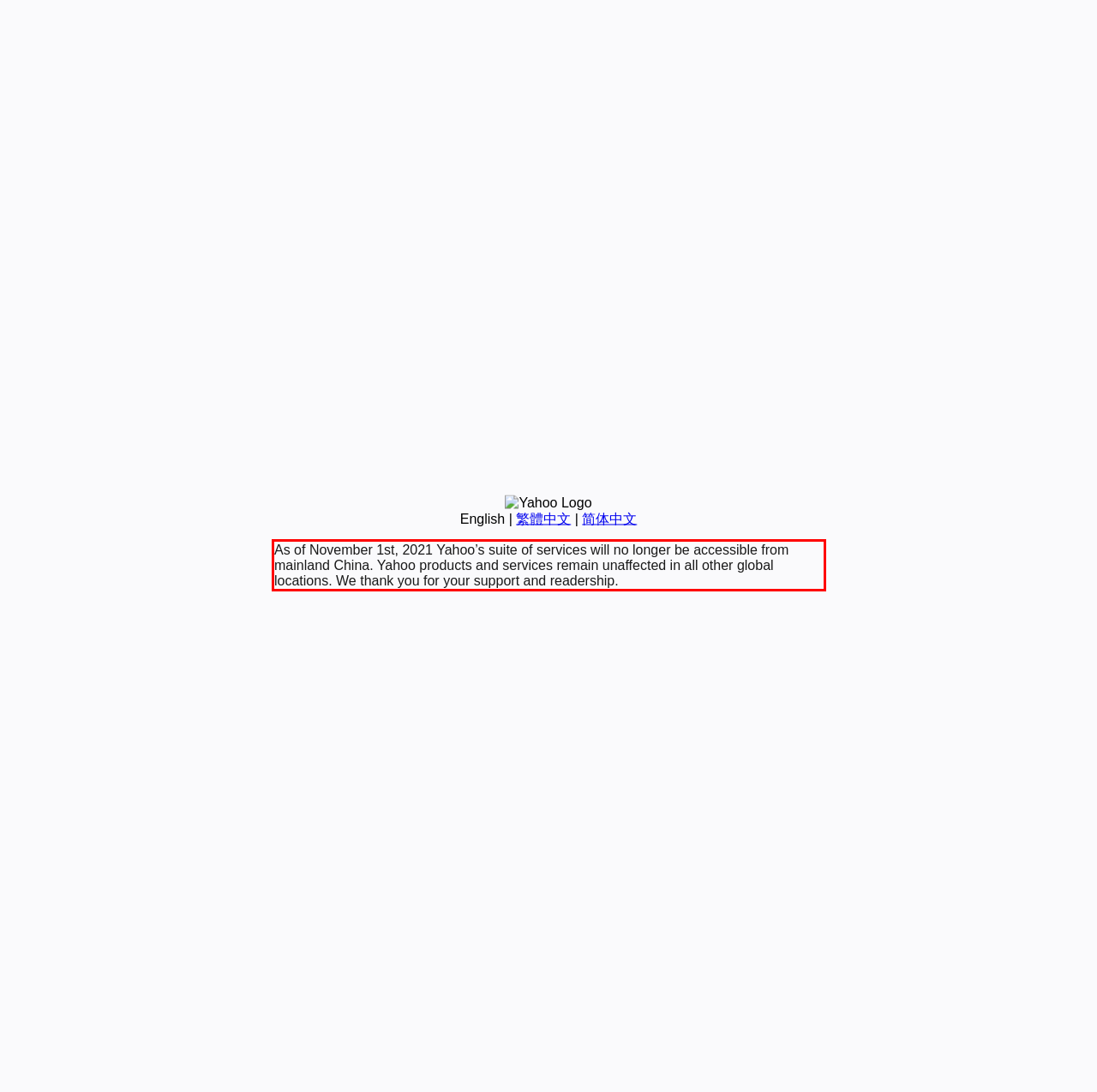The screenshot you have been given contains a UI element surrounded by a red rectangle. Use OCR to read and extract the text inside this red rectangle.

As of November 1st, 2021 Yahoo’s suite of services will no longer be accessible from mainland China. Yahoo products and services remain unaffected in all other global locations. We thank you for your support and readership.